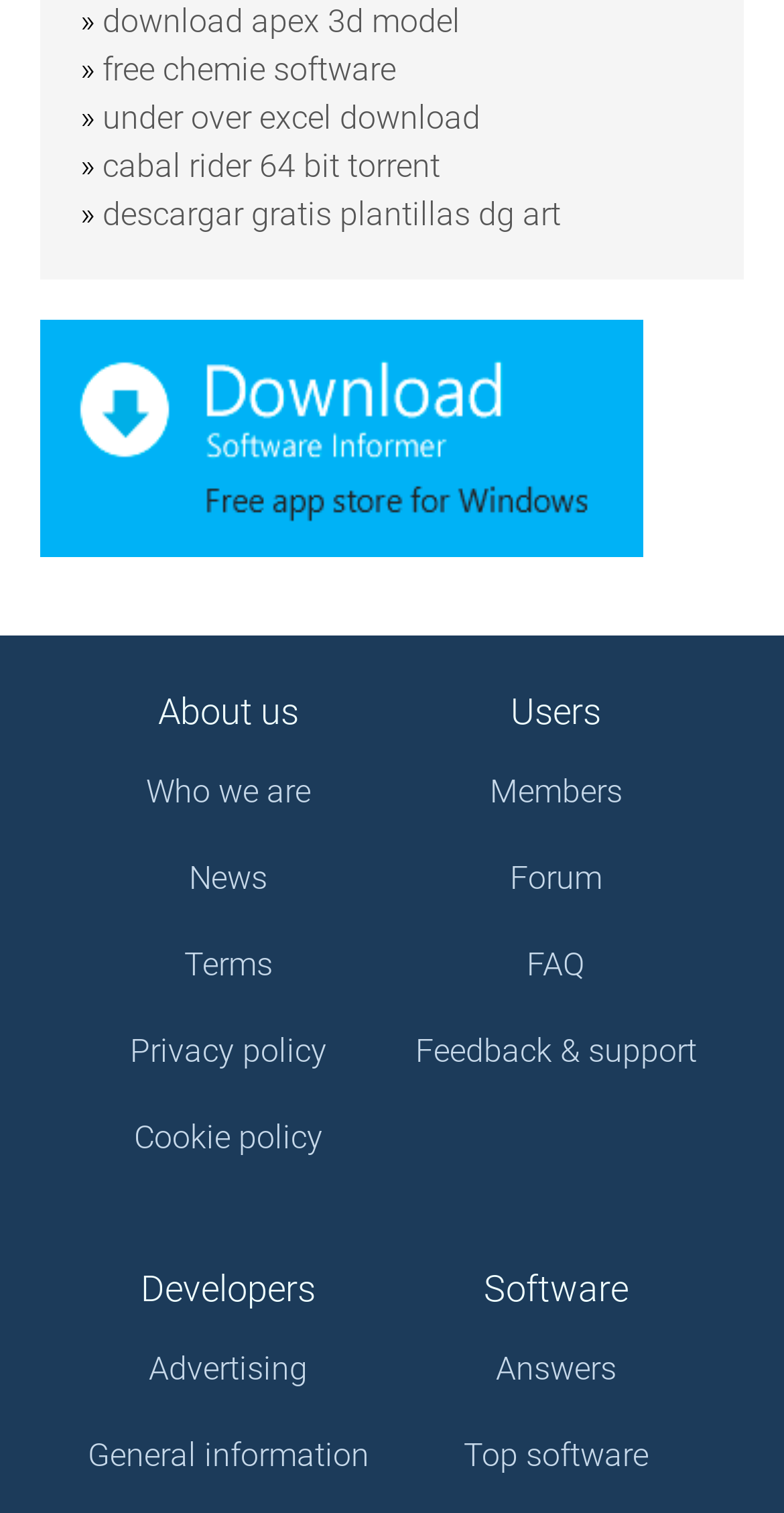Find the bounding box coordinates for the area that should be clicked to accomplish the instruction: "download apex 3d model".

[0.131, 0.002, 0.587, 0.027]